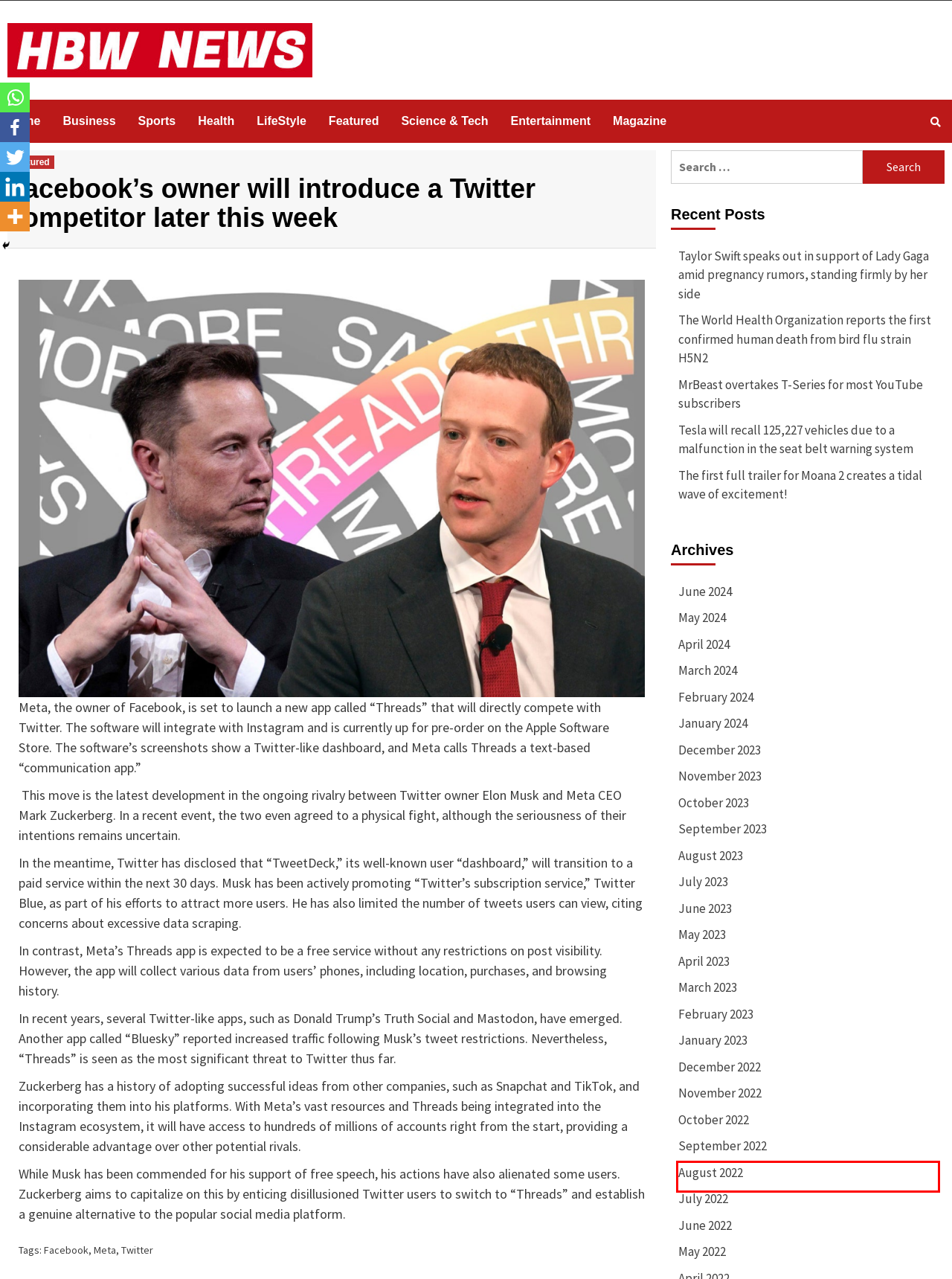You are looking at a webpage screenshot with a red bounding box around an element. Pick the description that best matches the new webpage after interacting with the element in the red bounding box. The possible descriptions are:
A. Meta Archives - HBW NEWS London
B. June 2024 - HBW NEWS London
C. September 2022 - HBW NEWS London
D. Business Archives - HBW NEWS London
E. November 2022 - HBW NEWS London
F. January 2023 - HBW NEWS London
G. August 2022 - HBW NEWS London
H. June 2023 - HBW NEWS London

G